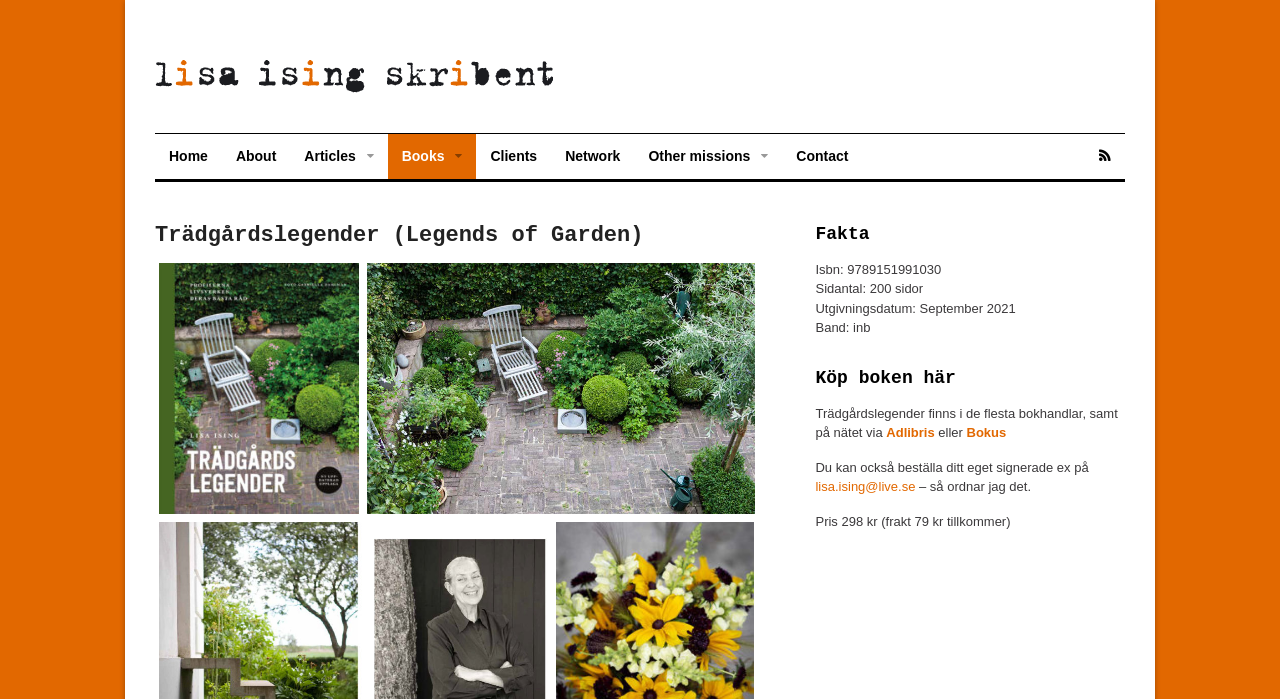Extract the main heading from the webpage content.

Trädgårdslegender (Legends of Garden)